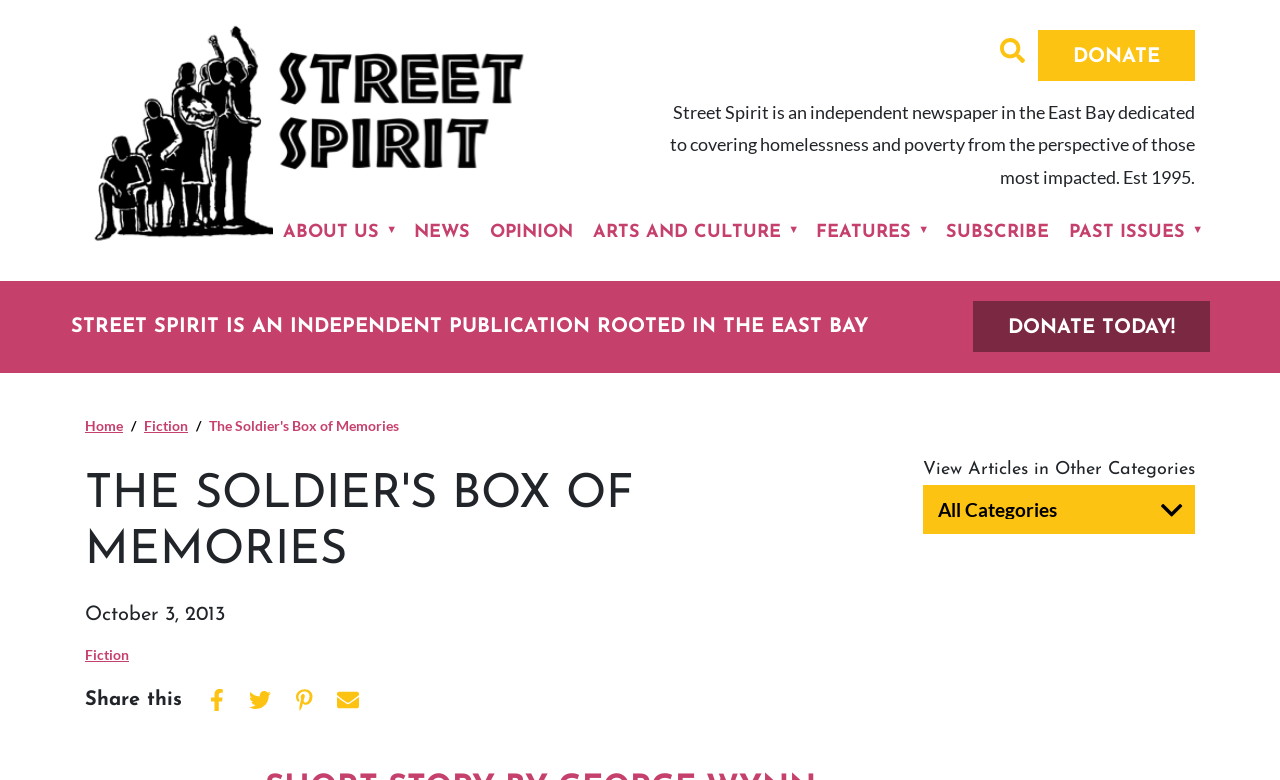Answer the question in one word or a short phrase:
What categories are available on this website?

News, Opinion, Arts and Culture, etc.